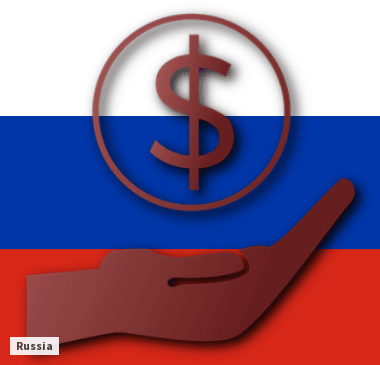Offer an in-depth caption for the image.

The image features a stylized representation of a hand extending upwards with a dollar sign symbol placed above it. The background displays the colors of the Russian flag, with a blue stripe at the top, a white stripe in the middle, and a red stripe at the bottom, symbolizing Russia. This visual effectively conveys themes of finance and economic growth, possibly alluding to business or investment opportunities in the Russian market. The visual is complemented by a caption identified simply as "Russia," suggesting a focus on the country’s economic landscape or financial developments.